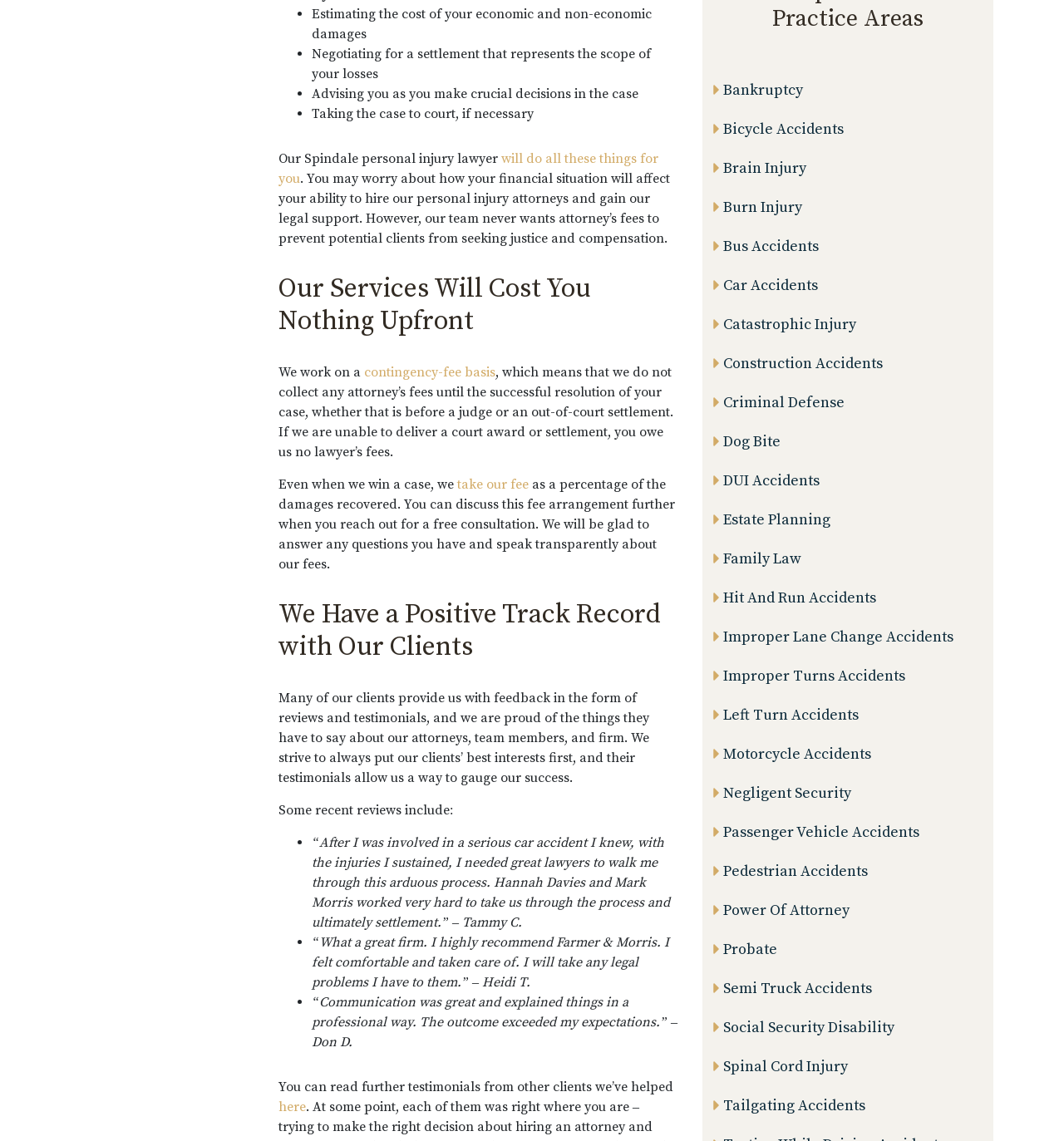Please determine the bounding box coordinates of the element to click in order to execute the following instruction: "Learn about Category 6 Hurricanes". The coordinates should be four float numbers between 0 and 1, specified as [left, top, right, bottom].

None